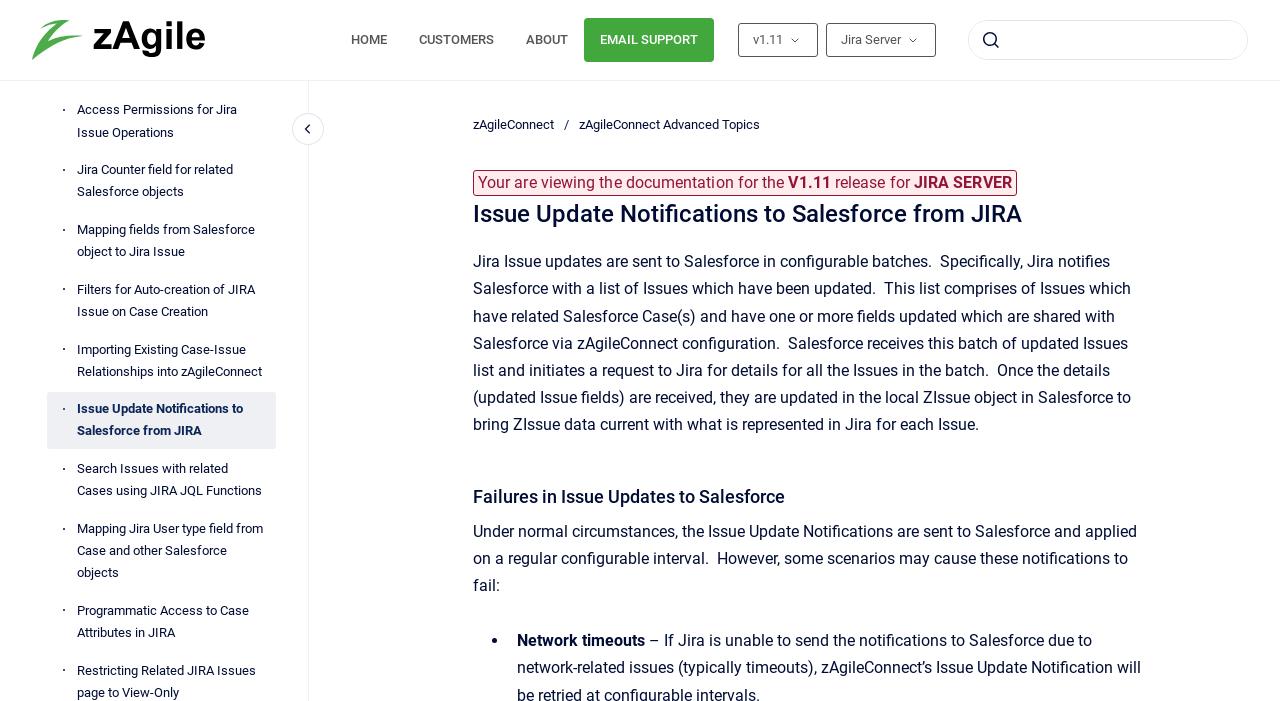Detail the various sections and features of the webpage.

The webpage is about "Issue Update Notifications to Salesforce from JIRA" and appears to be a documentation page. At the top, there is a navigation menu with links to "Go to homepage", "HOME", "CUSTOMERS", "ABOUT", and "EMAIL SUPPORT". Below this, there is a "Page version" and "Page variant" section with buttons that have popup menus.

On the top right, there is a search bar with a combobox and a submit button. Below this, there is a button labeled "zAgileConnect Advanced Topics" that expands to show a submenu with 10 links to various topics related to JIRA and Salesforce integration.

The main content of the page is divided into sections. The first section has a heading "Issue Update Notifications to Salesforce from JIRA" and a paragraph of text that explains how JIRA issue updates are sent to Salesforce in configurable batches. Below this, there is a section with a heading "Copy to clipboard Failures in Issue Updates to Salesforce" and a paragraph of text that explains scenarios that may cause issue update notifications to fail. This section also has a bulleted list with one item, "Network timeouts".

On the left side of the page, there is a navigation breadcrumb that shows the current location in the documentation hierarchy. Above this, there is a button to close the navigation menu.